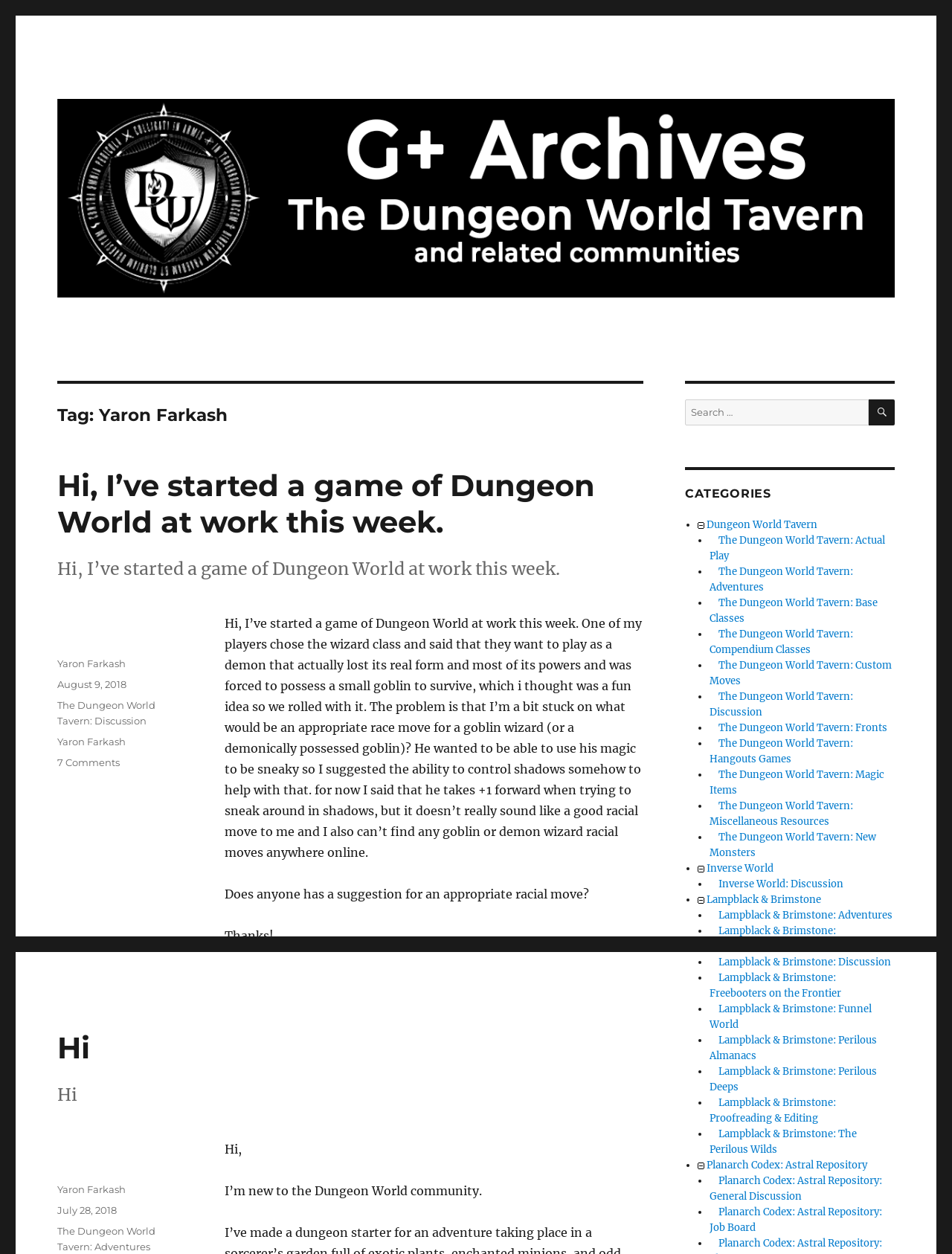How many categories are listed on the webpage?
Please look at the screenshot and answer in one word or a short phrase.

13